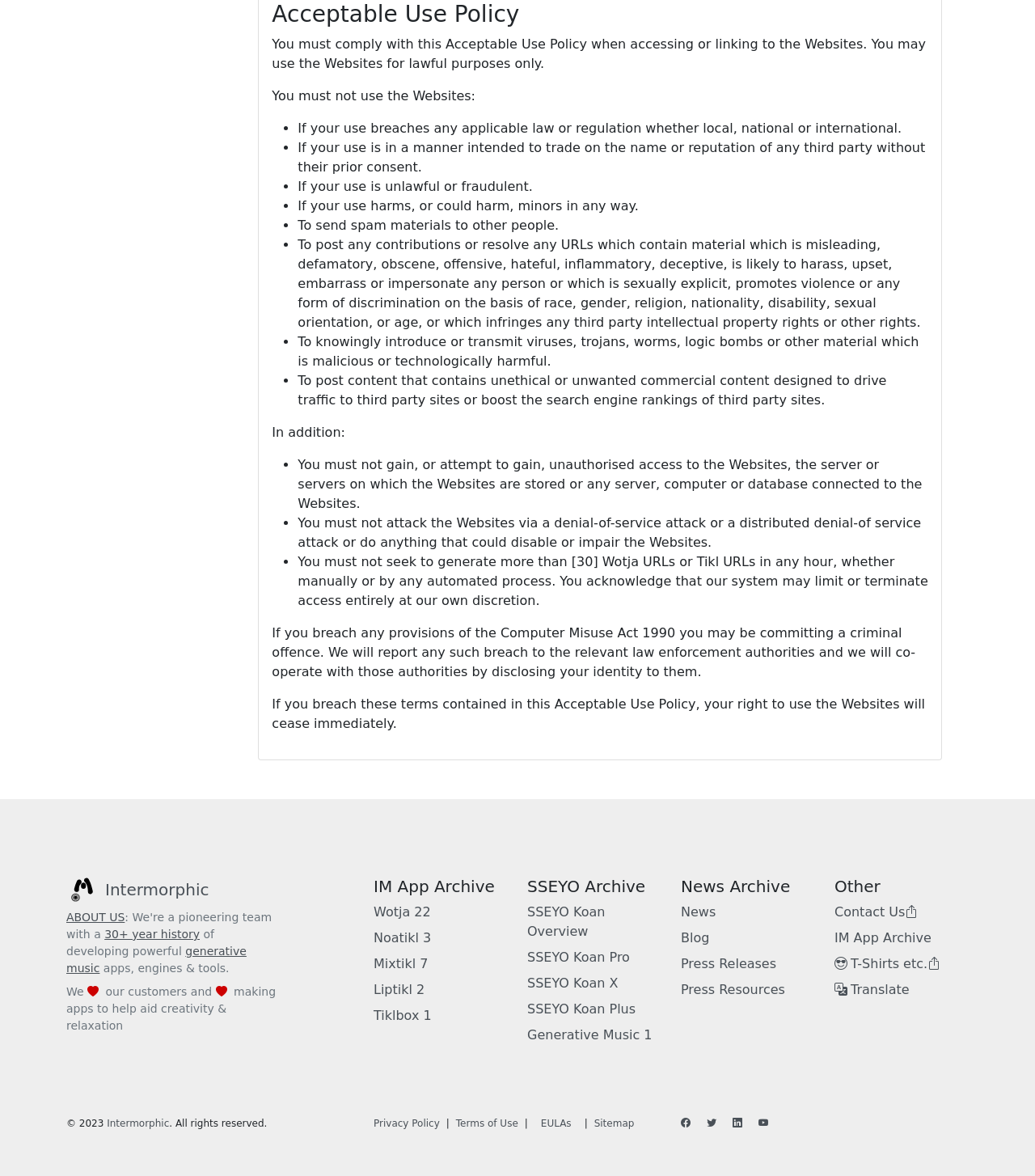What is the last link listed under the 'Other' heading?
Look at the image and answer with only one word or phrase.

Translate